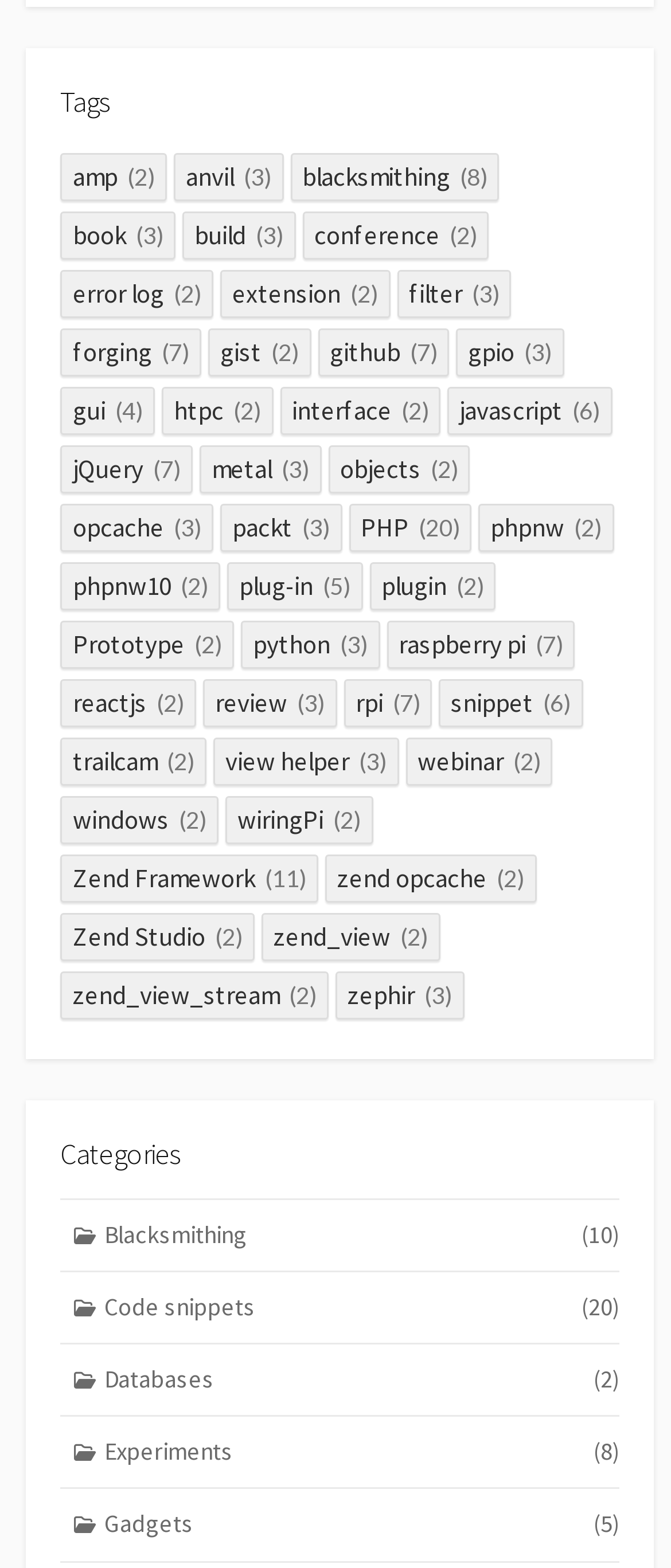Identify the bounding box coordinates of the area that should be clicked in order to complete the given instruction: "check 'raspberry pi' items". The bounding box coordinates should be four float numbers between 0 and 1, i.e., [left, top, right, bottom].

[0.576, 0.395, 0.857, 0.426]